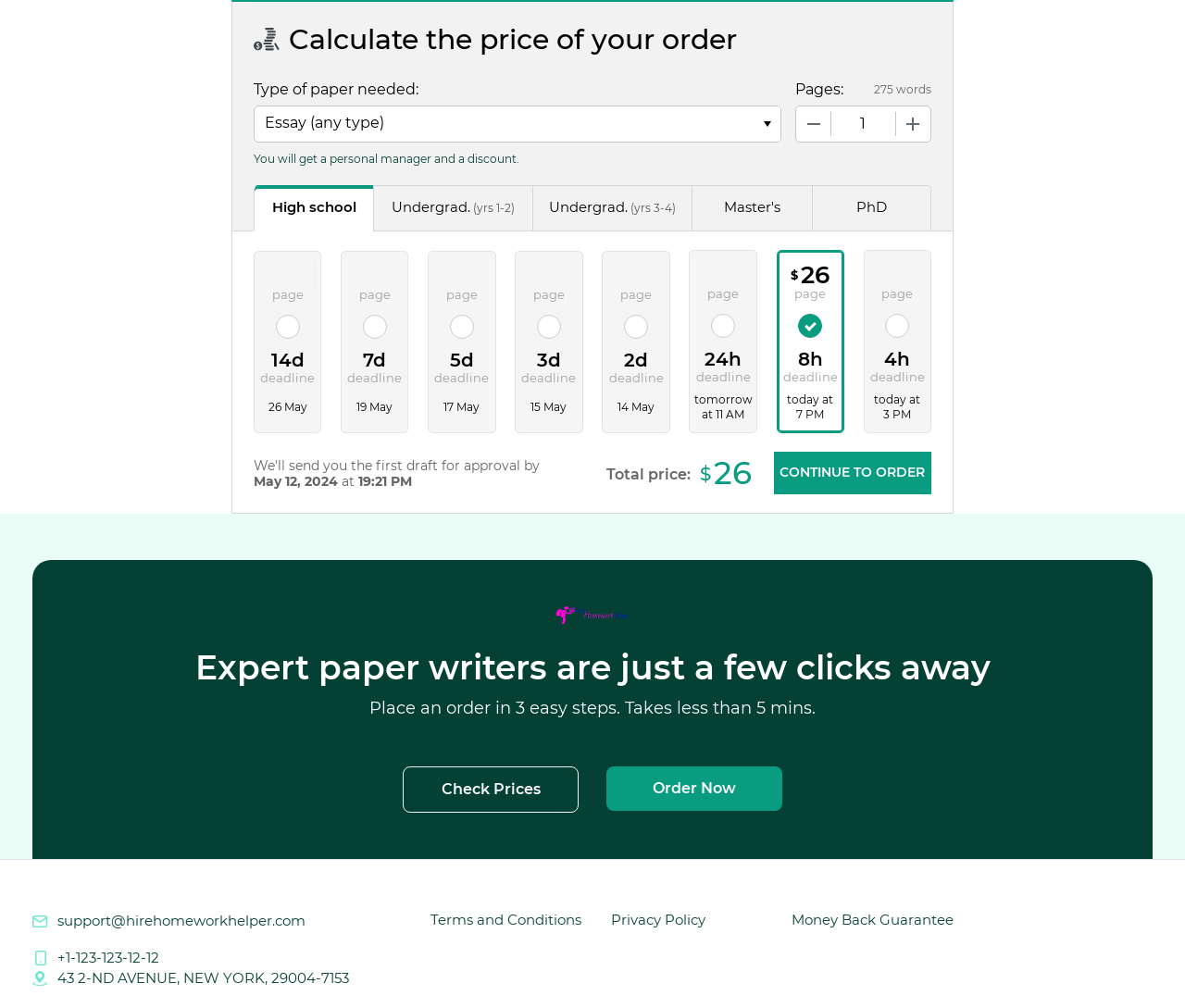What is the deadline for the order?
Deliver a detailed and extensive answer to the question.

The deadline for the order is May 12, 2024, 19:21 PM, which is displayed below the 'Continue to order' button.